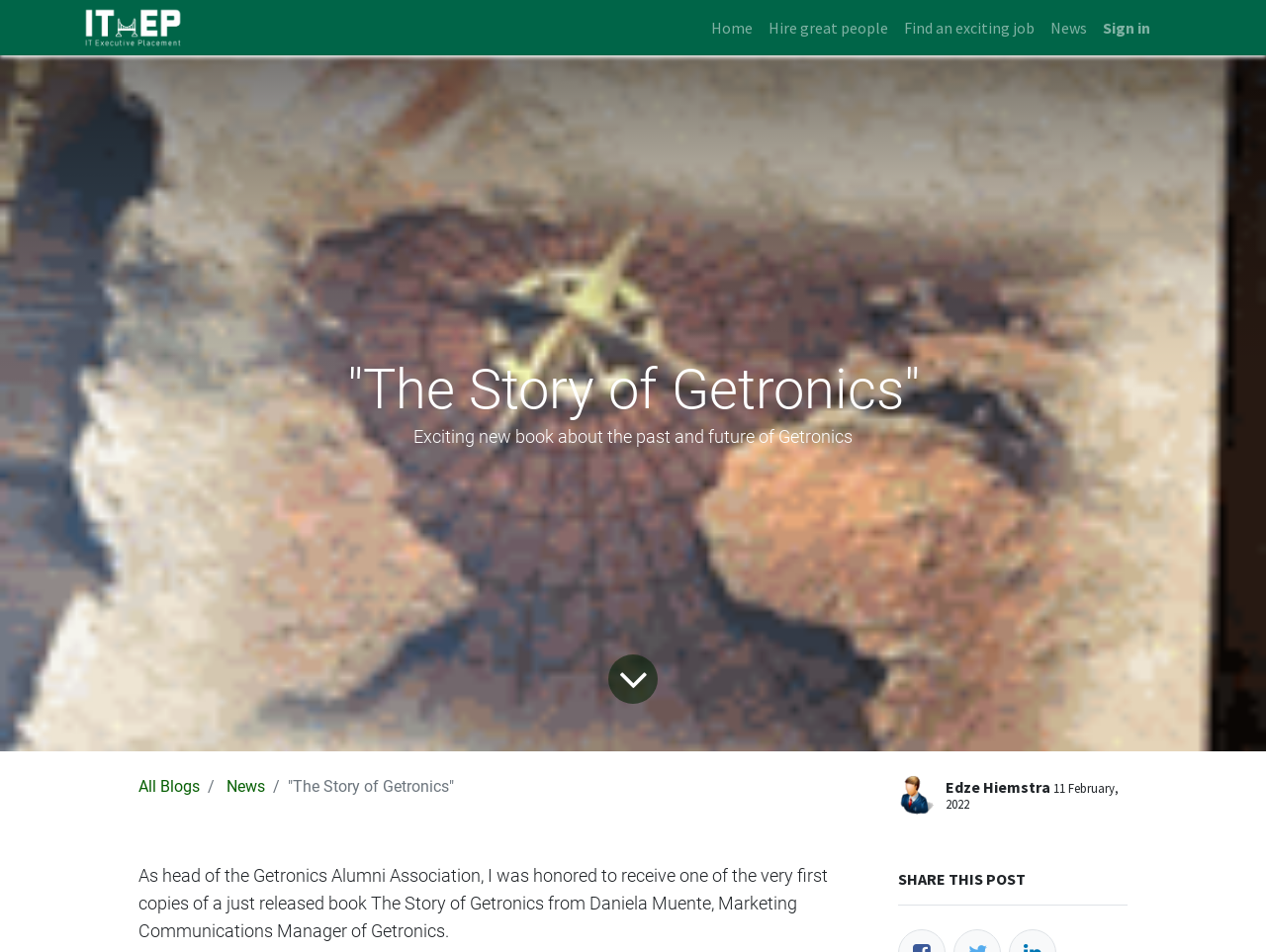What is the title of the blog post?
Based on the visual details in the image, please answer the question thoroughly.

The title of the blog post is 'The Story of Getronics', which is a static text element located below the main menu items. It is also the title of the book being discussed in the blog post.